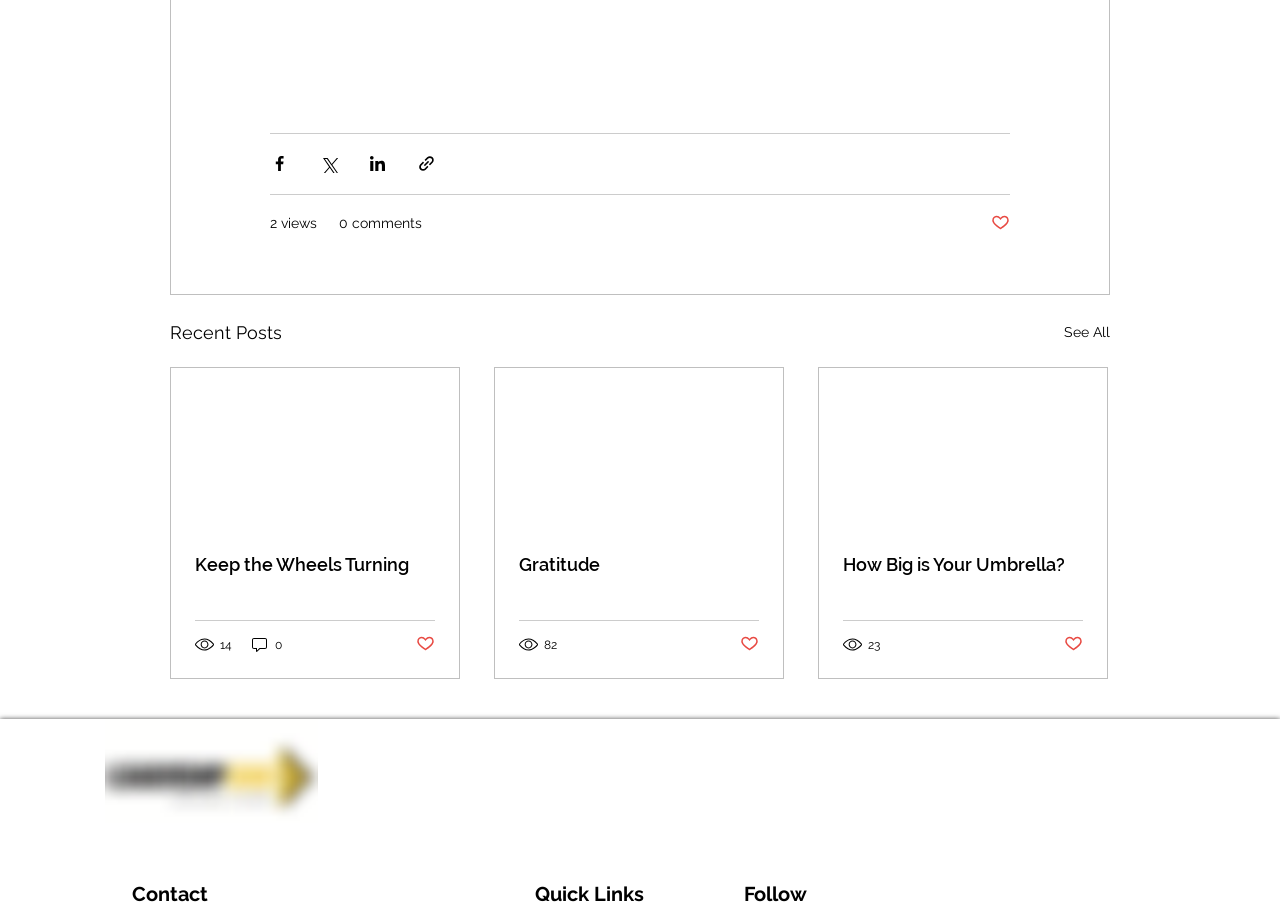What is the position of the 'Contact' link?
Look at the image and provide a short answer using one word or a phrase.

Bottom left